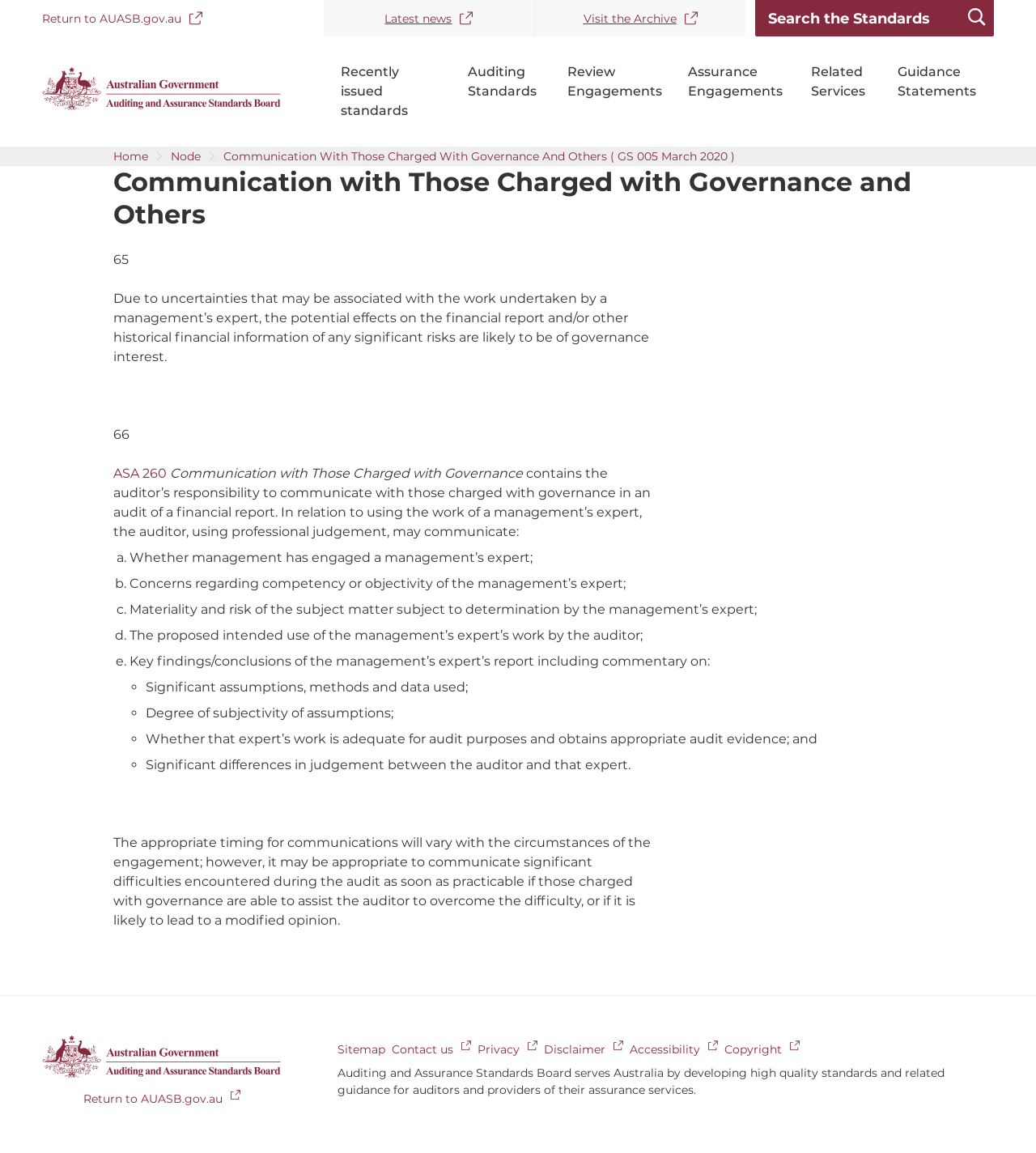Please identify the bounding box coordinates of the clickable region that I should interact with to perform the following instruction: "Return to AUASB.gov.au". The coordinates should be expressed as four float numbers between 0 and 1, i.e., [left, top, right, bottom].

[0.041, 0.01, 0.195, 0.022]